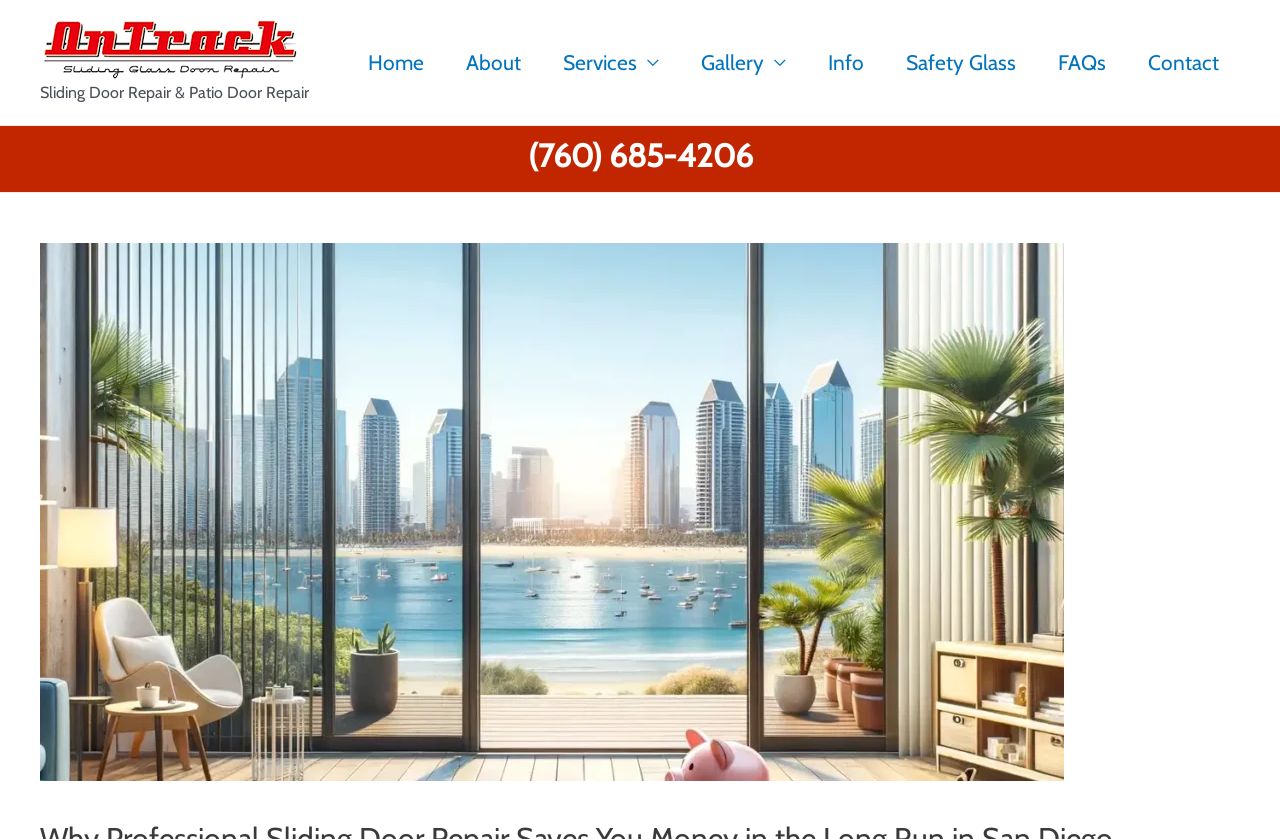Please provide a brief answer to the following inquiry using a single word or phrase:
What is the phone number of the sliding door repair service?

(760) 685-4206